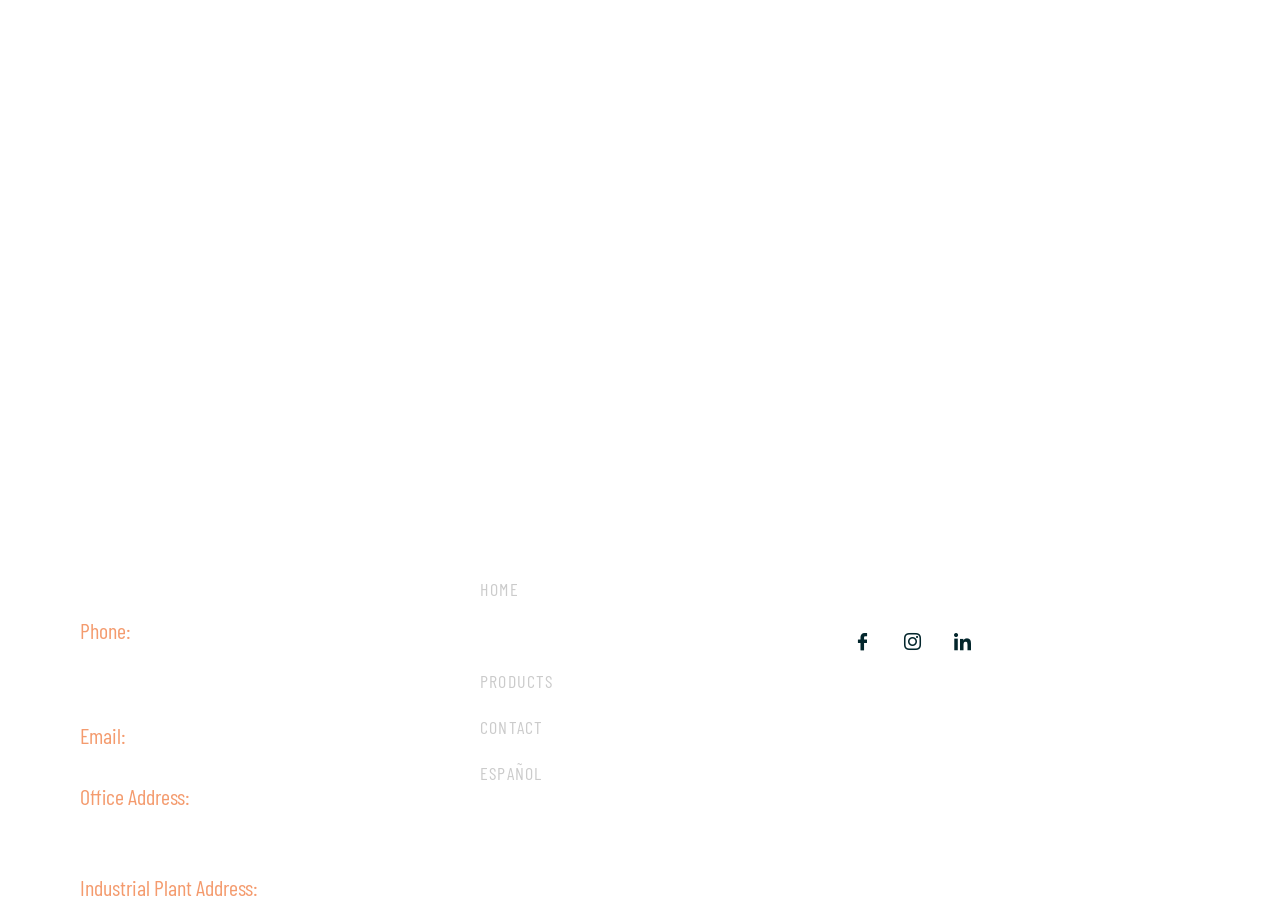Identify the bounding box for the UI element specified in this description: "Home". The coordinates must be four float numbers between 0 and 1, formatted as [left, top, right, bottom].

[0.359, 0.613, 0.641, 0.663]